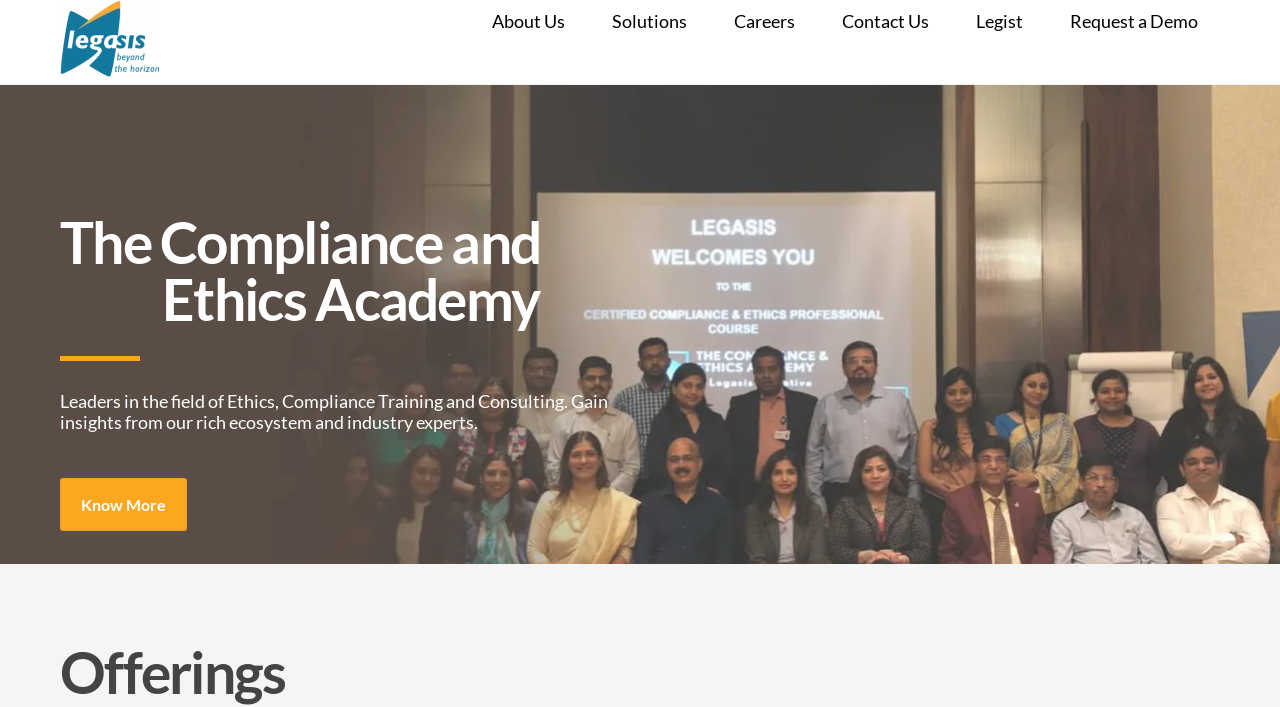Locate the bounding box coordinates of the clickable region necessary to complete the following instruction: "go to About Us page". Provide the coordinates in the format of four float numbers between 0 and 1, i.e., [left, top, right, bottom].

[0.367, 0.0, 0.459, 0.06]